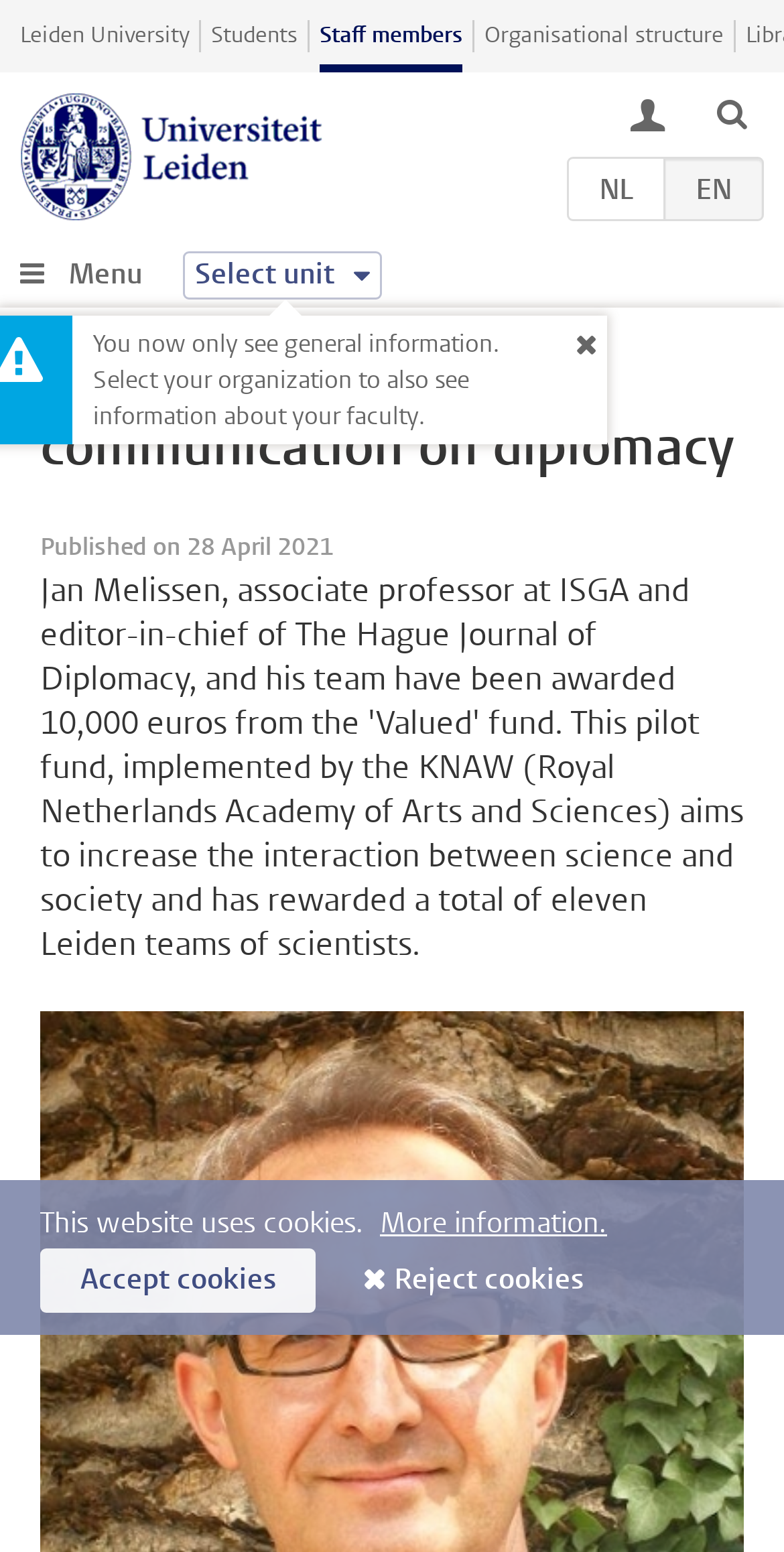Locate the bounding box of the UI element with the following description: "Students".

[0.269, 0.013, 0.379, 0.034]